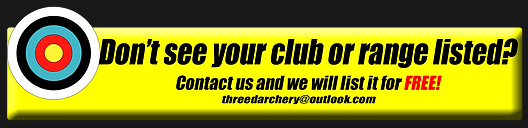Please give a short response to the question using one word or a phrase:
What is the shape of the graphic on the banner?

Archery target